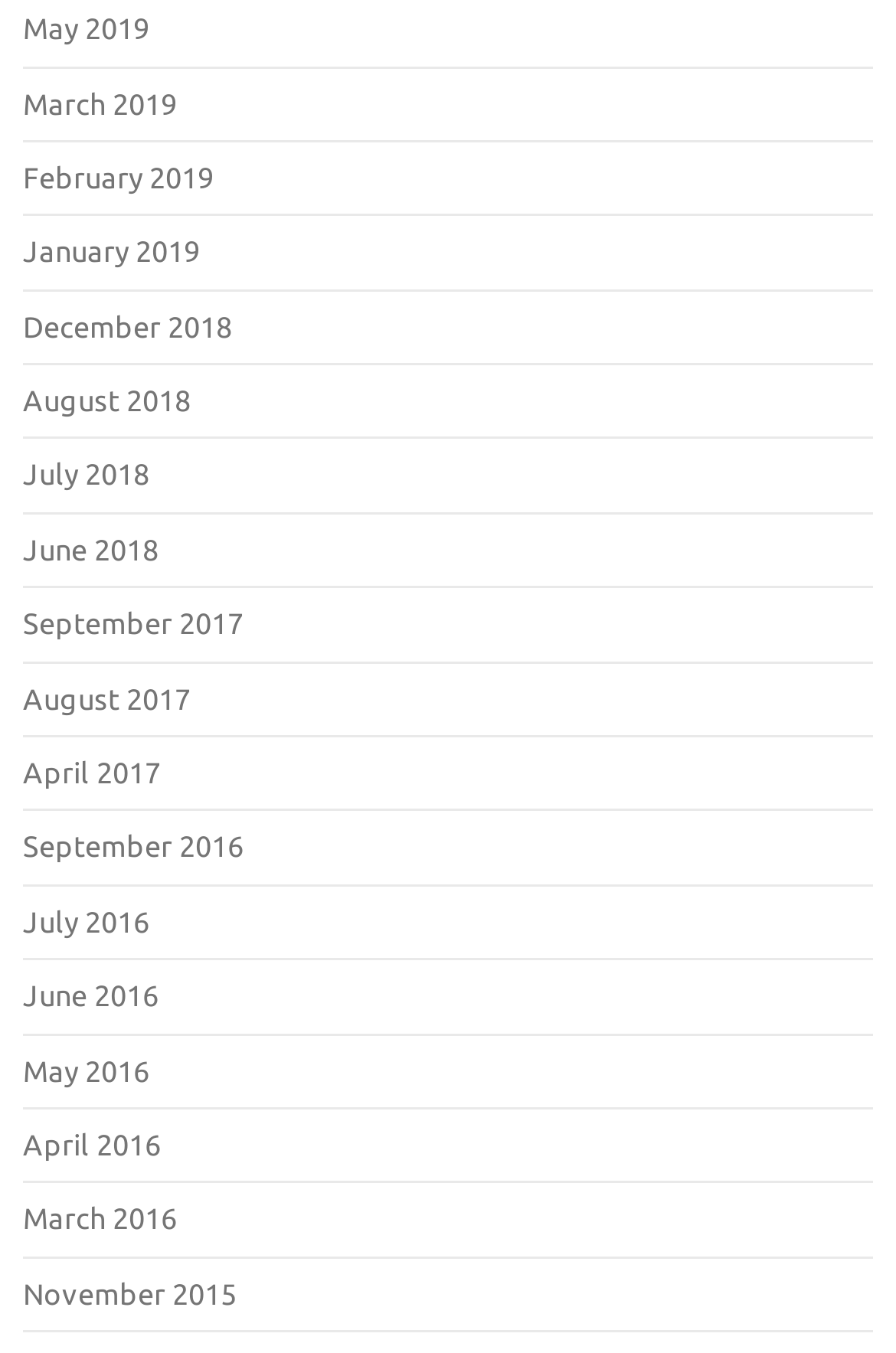Can you find the bounding box coordinates of the area I should click to execute the following instruction: "view May 2019"?

[0.026, 0.009, 0.167, 0.032]